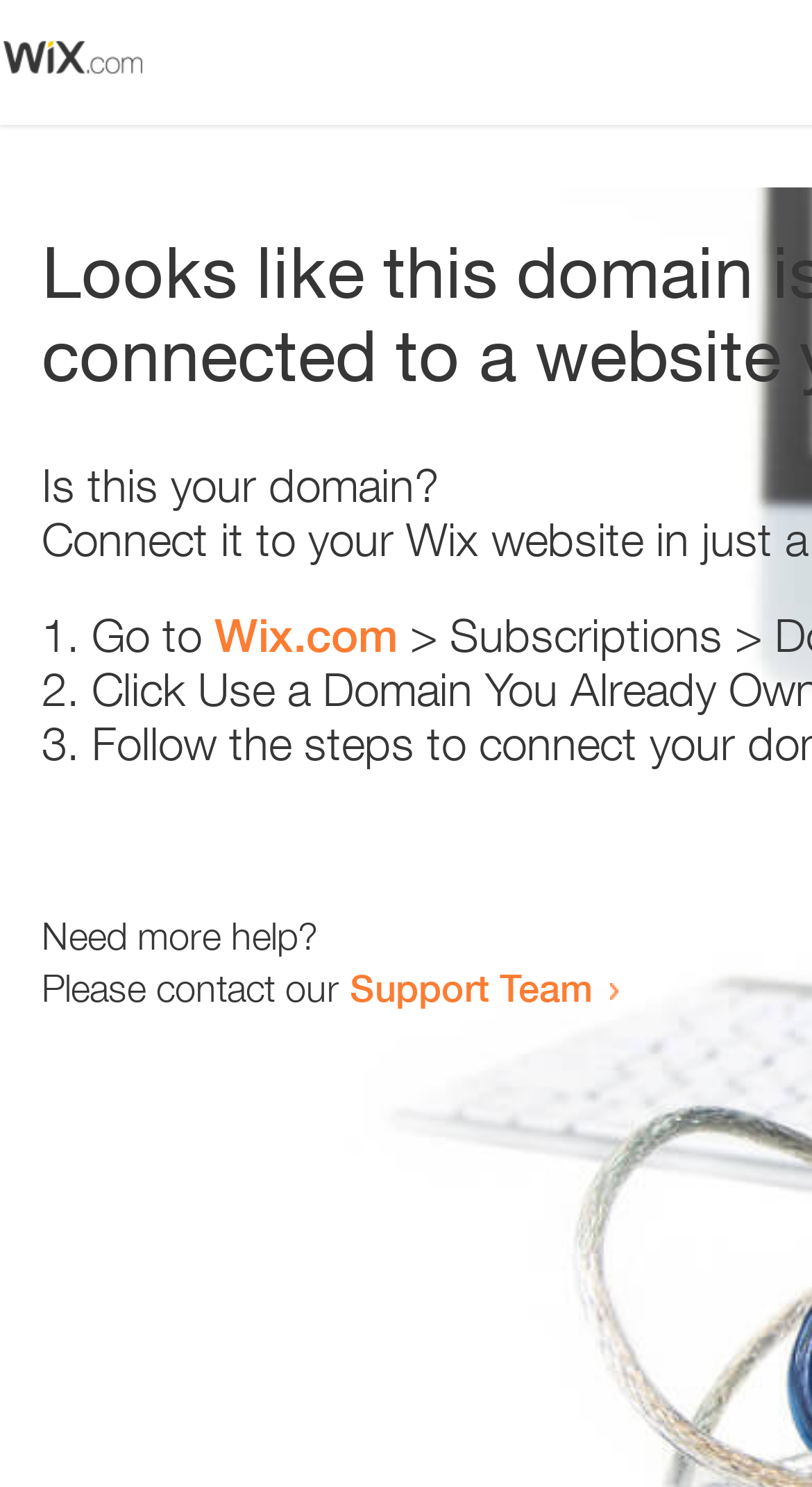Provide a one-word or short-phrase answer to the question:
What is the purpose of the webpage?

Domain error